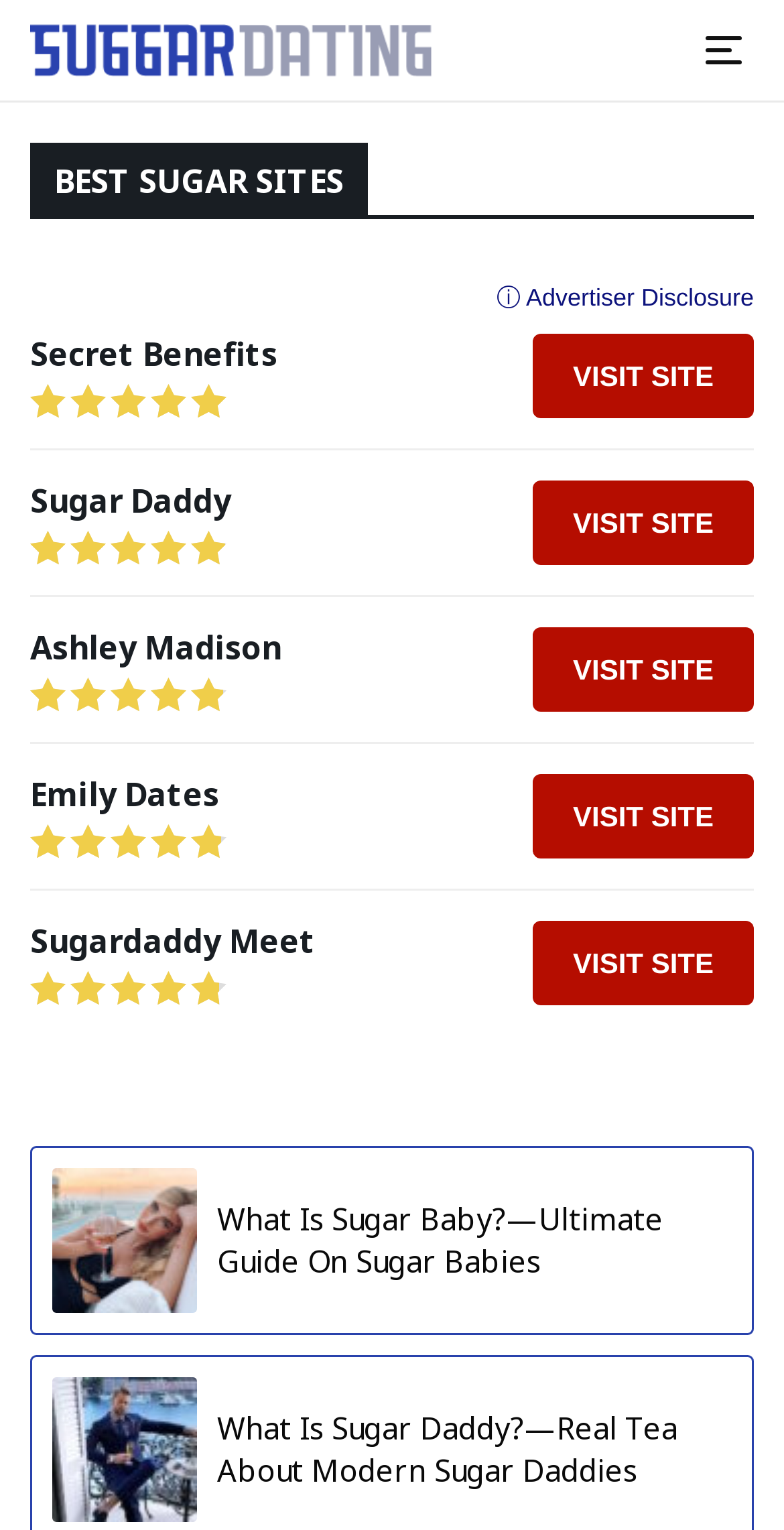Please determine the bounding box coordinates of the element's region to click in order to carry out the following instruction: "Click on the Suggardating link". The coordinates should be four float numbers between 0 and 1, i.e., [left, top, right, bottom].

[0.038, 0.015, 0.551, 0.05]